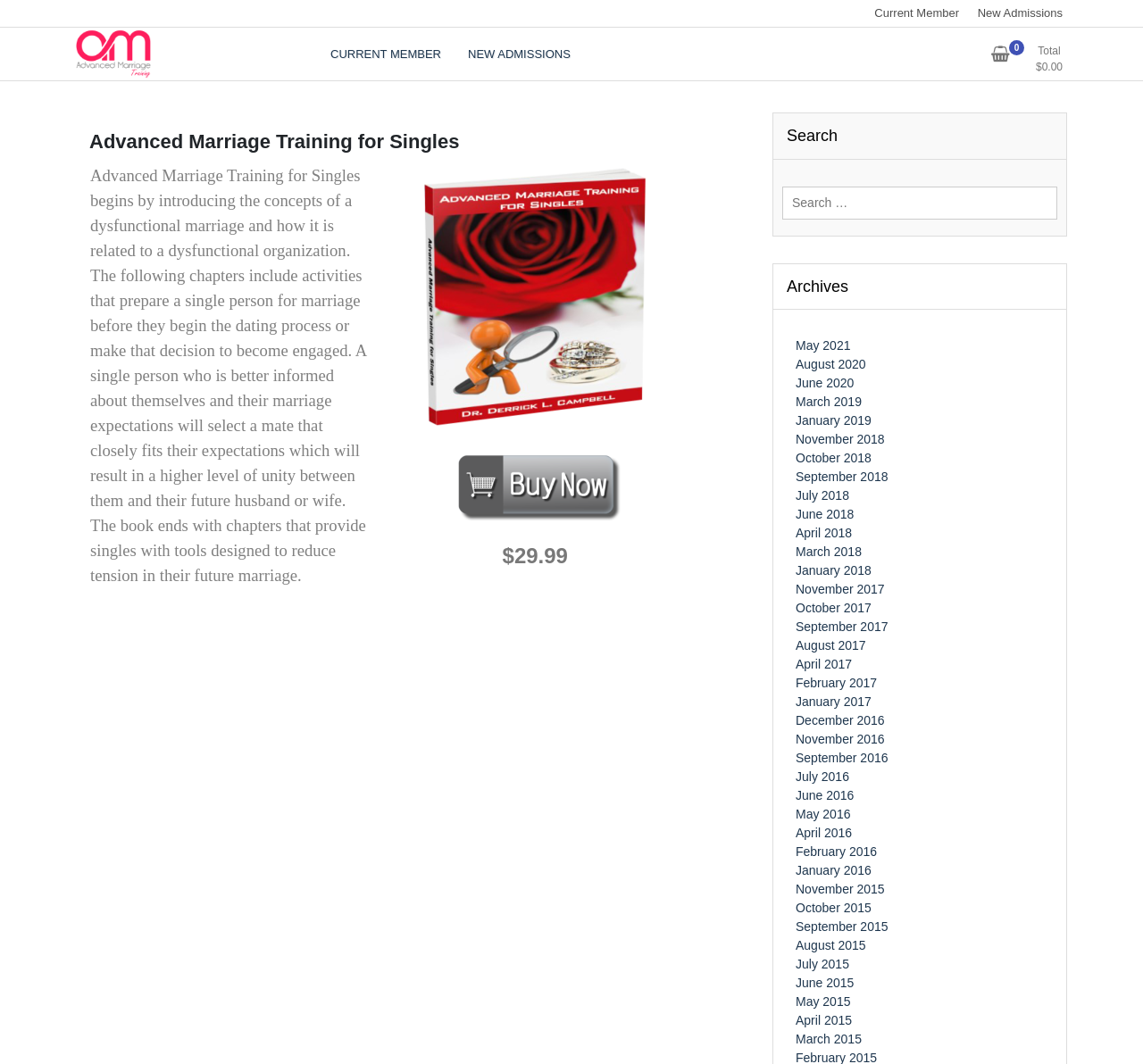Locate the bounding box coordinates of the clickable region to complete the following instruction: "Log in as a 'CURRENT MEMBER'."

[0.277, 0.03, 0.398, 0.071]